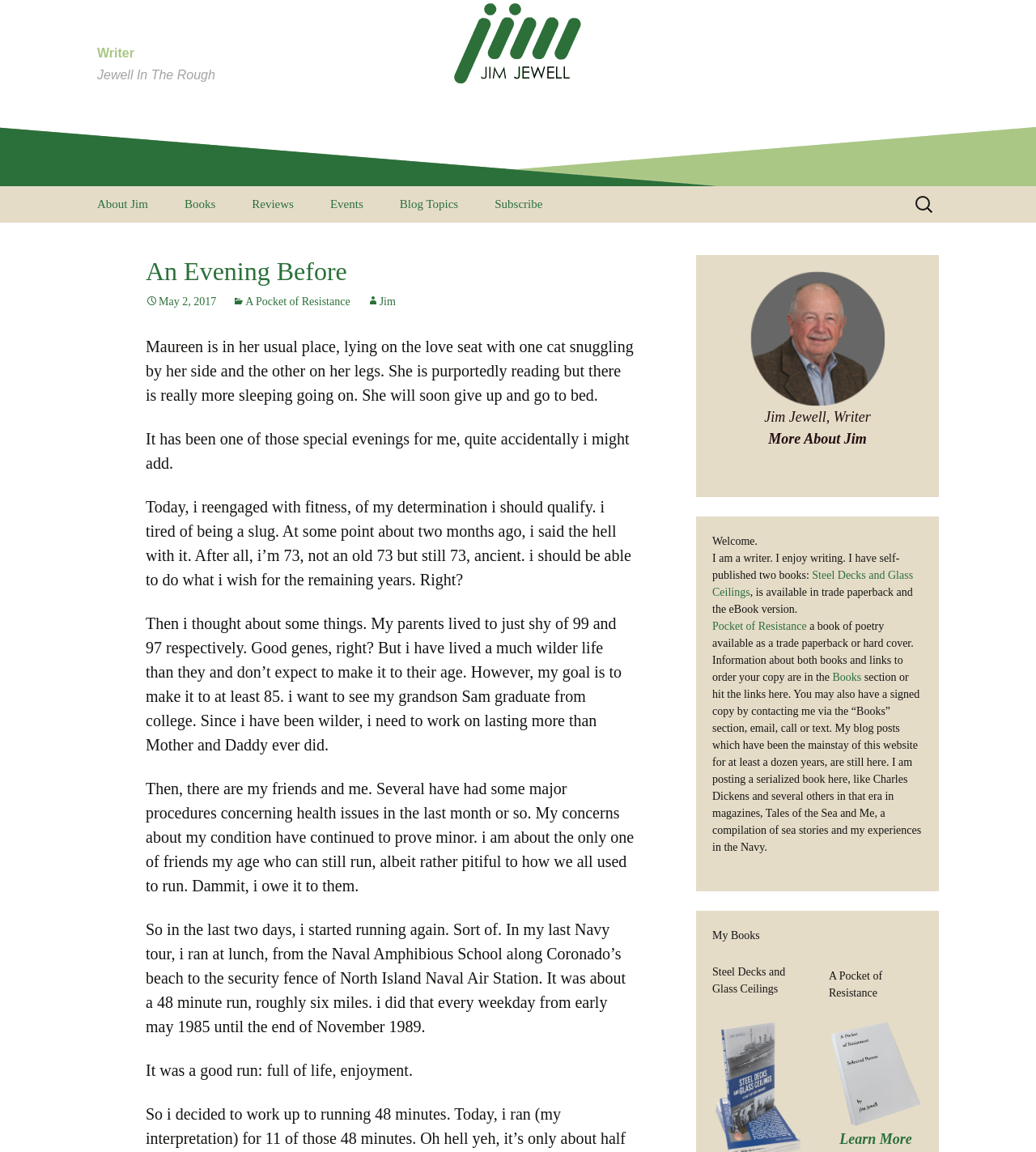How many books has the author self-published?
Please give a detailed answer to the question using the information shown in the image.

The author has self-published two books, 'Steel Decks and Glass Ceilings' and 'A Pocket of Resistance', which are mentioned in the text and also linked in the 'Books' section.